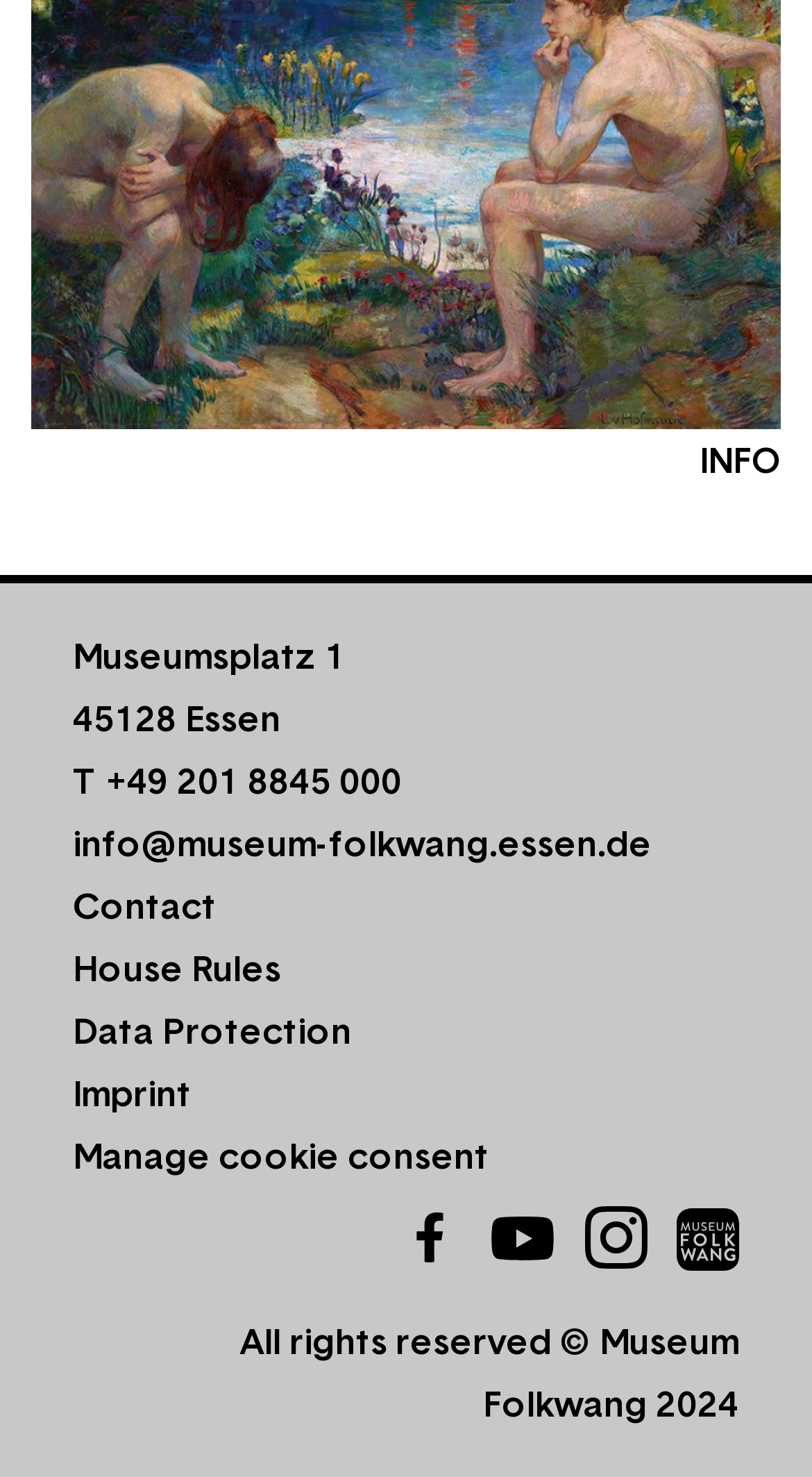What is the phone number of Museum Folkwang?
Based on the visual, give a brief answer using one word or a short phrase.

+49 201 8845 000